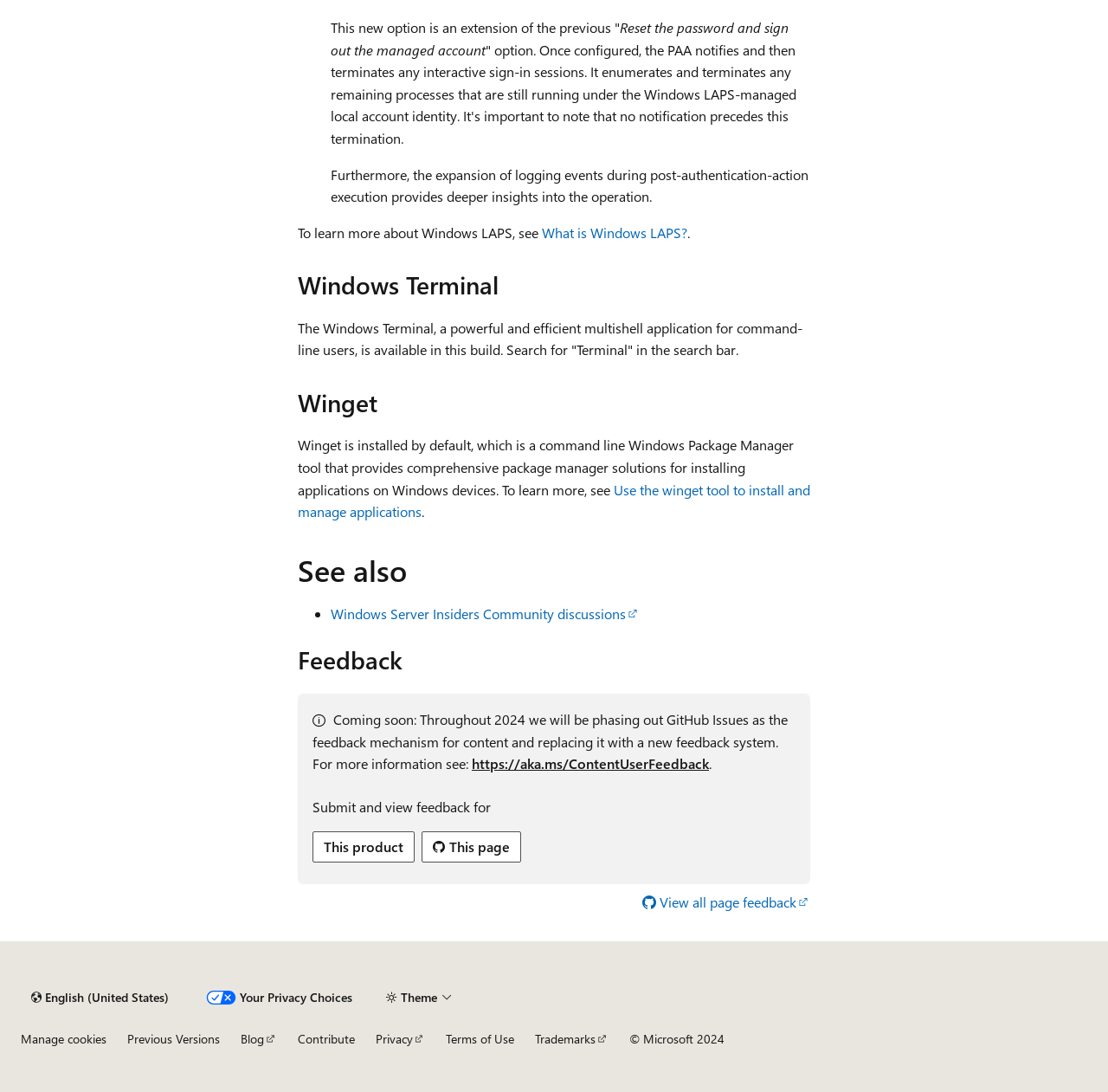What is the copyright year of the webpage?
Please answer the question as detailed as possible.

The copyright year is mentioned at the bottom of the webpage as '© Microsoft 2024'.